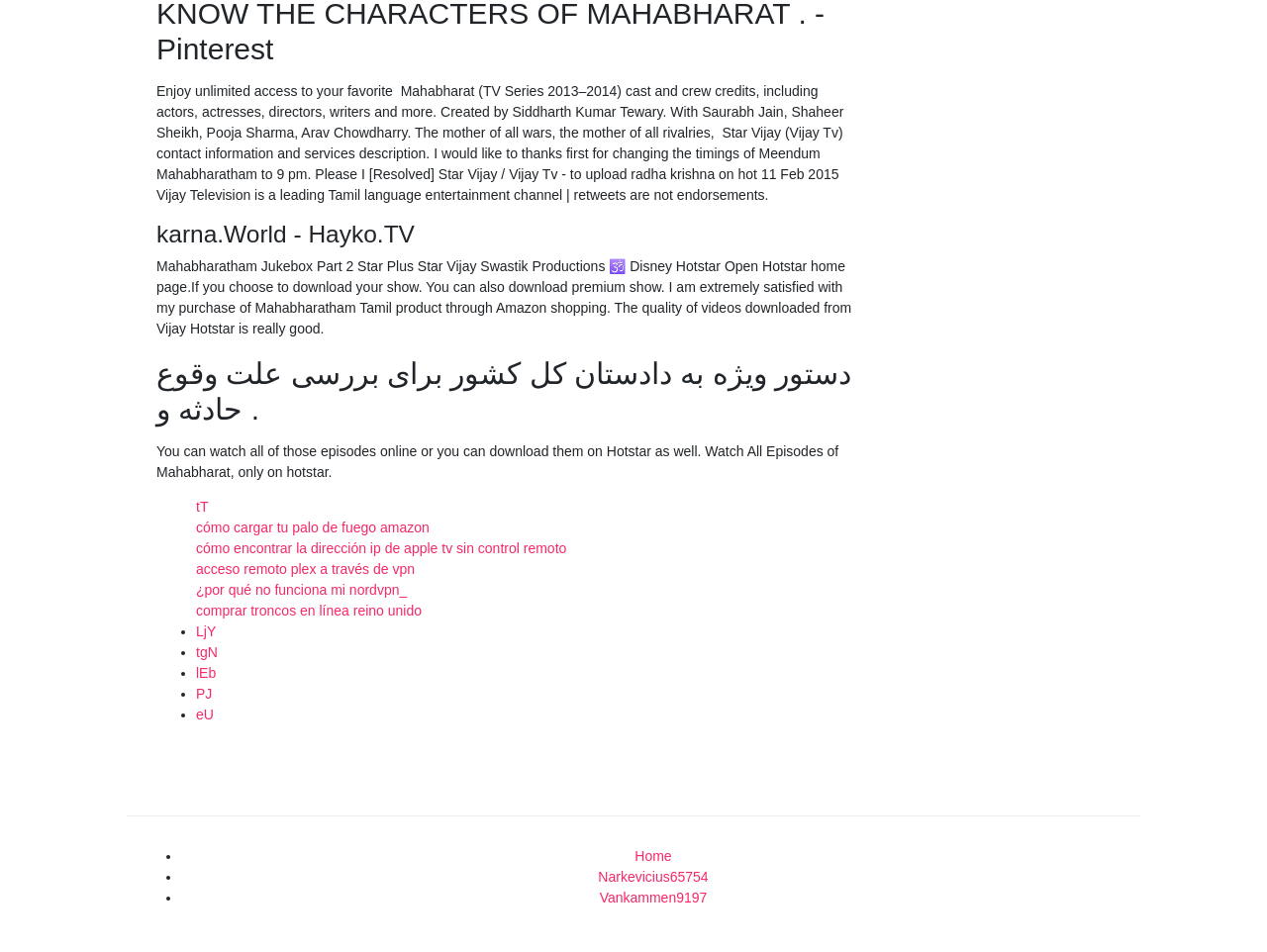How many links are available on the webpage?
Please provide a single word or phrase based on the screenshot.

12